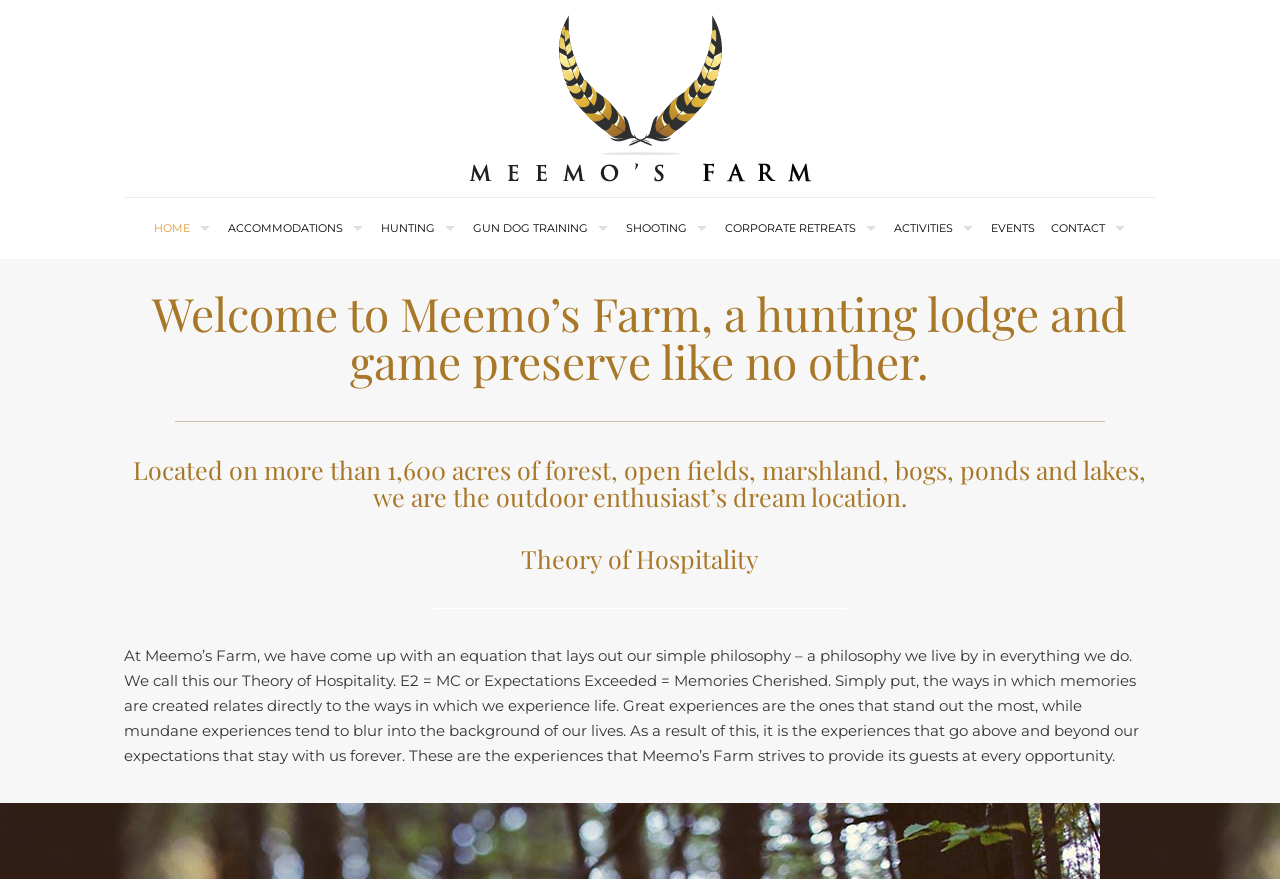Utilize the details in the image to thoroughly answer the following question: What activities are available at the farm?

I found the answer by looking at the navigation menu, which lists various activities such as 'HUNTING', 'GUN DOG TRAINING', and 'SHOOTING'. These activities are likely available at the farm.